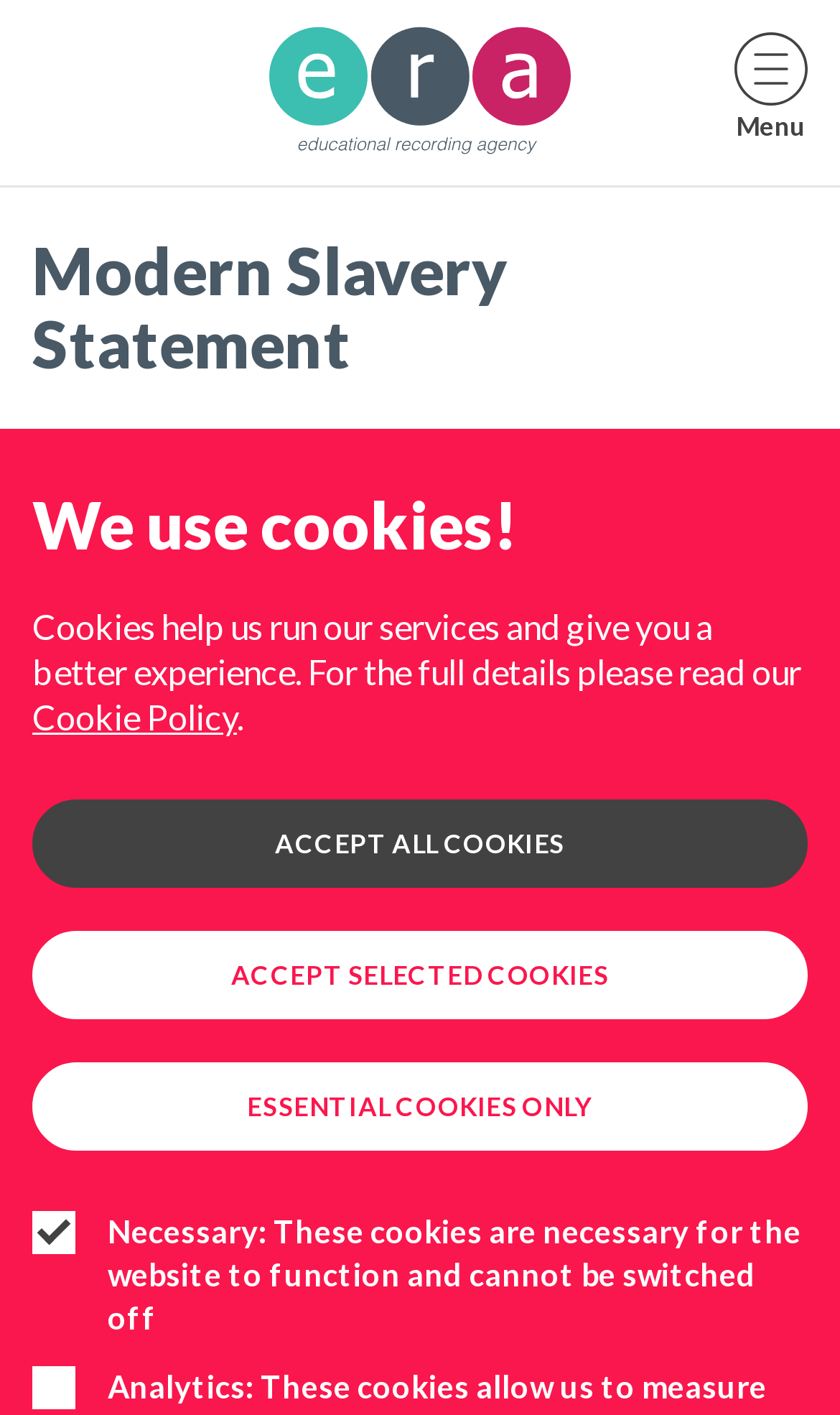Create a detailed narrative describing the layout and content of the webpage.

The webpage is titled "Modern Slavery Statement" and is focused on ethical standards and governance arrangements. At the top-left corner, there is a link to "Educational Recording Agency" accompanied by an image with the same name. 

Below the image, there is a menu group on the top-right corner, containing a heading with the same title "Modern Slavery Statement" and an empty figure element. 

On the left side of the page, there is a heading "We use cookies!" followed by a paragraph of text explaining the purpose of cookies and a link to the "Cookie Policy" for more details. 

Underneath the text, there are three buttons: "ESSENTIAL COOKIES ONLY", "ACCEPT SELECTED COOKIES", and "ACCEPT ALL COOKIES", which are aligned vertically and take up a significant portion of the page.